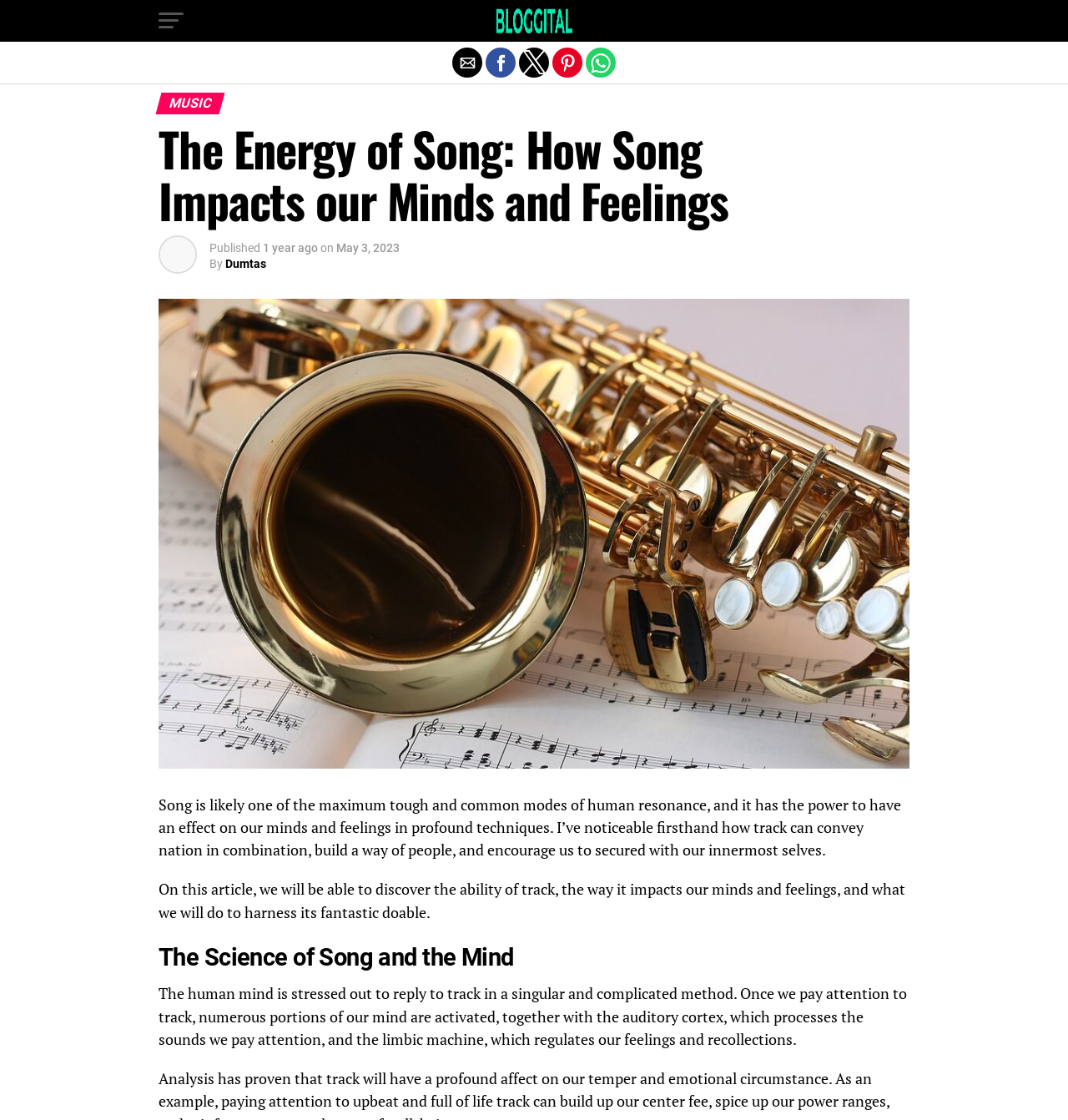Answer the question below using just one word or a short phrase: 
How many social media sharing buttons are there?

5